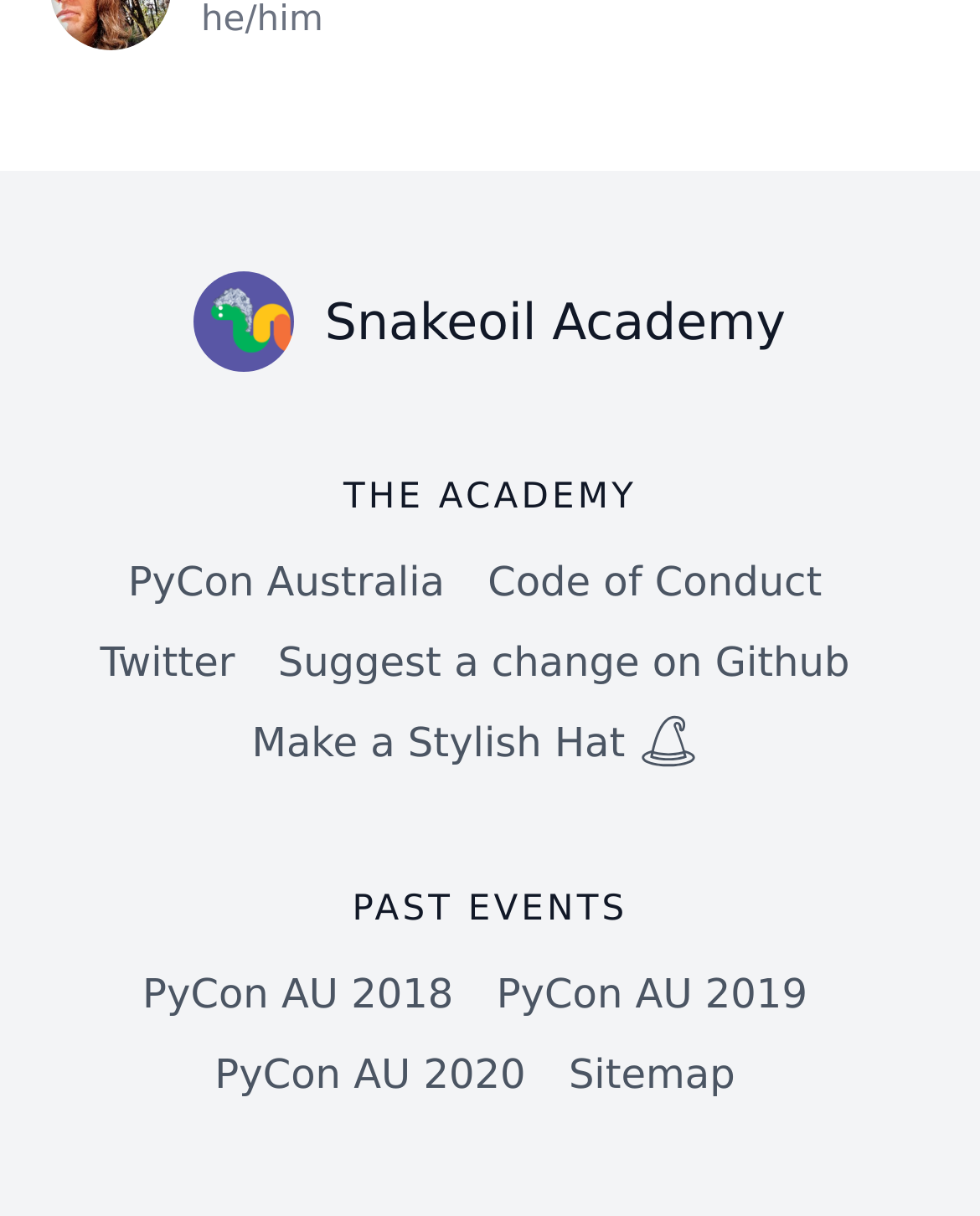What is the event listed before PyCon AU 2019?
Using the screenshot, give a one-word or short phrase answer.

PyCon AU 2018